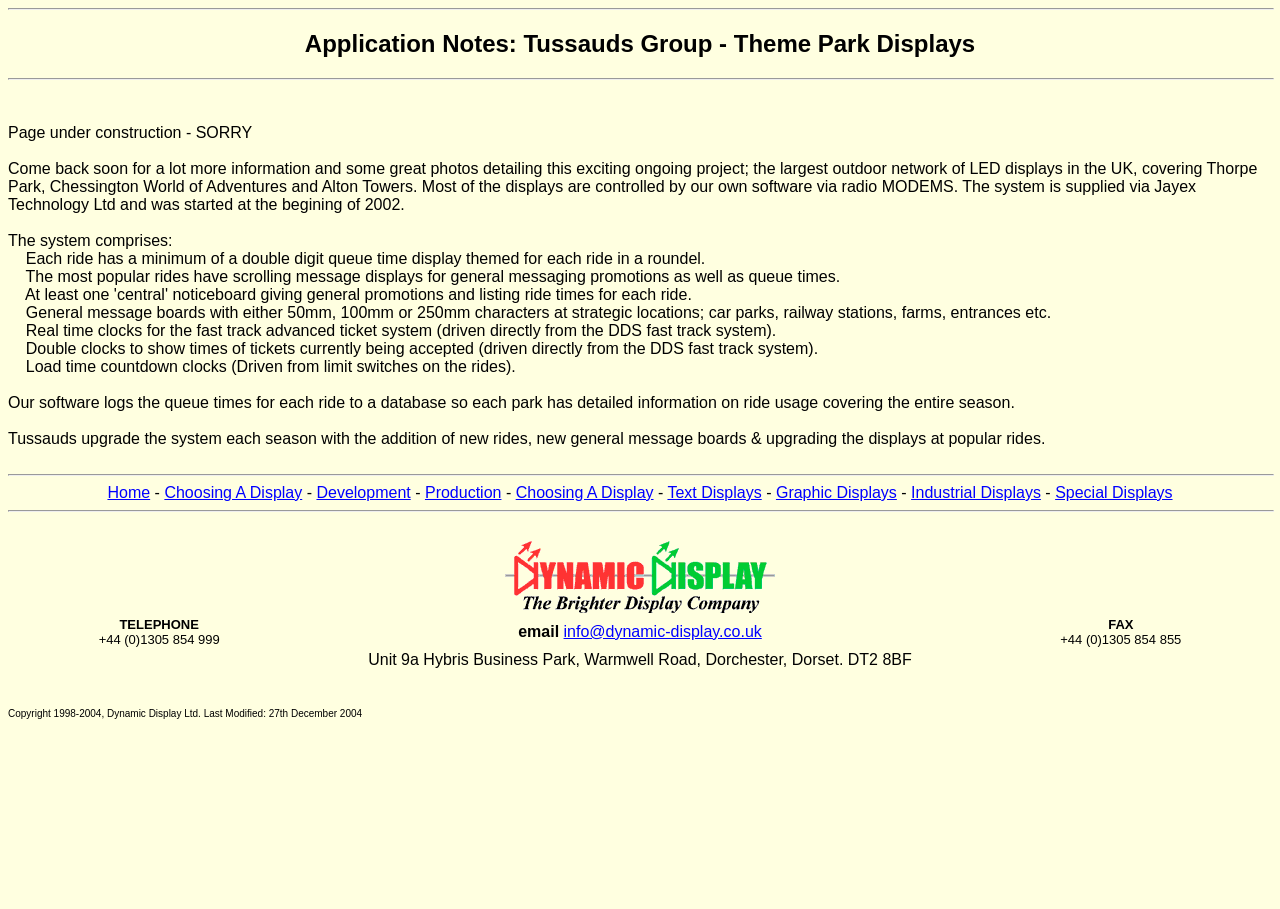Provide a short, one-word or phrase answer to the question below:
What is the company that supplied the system?

Jayex Technology Ltd